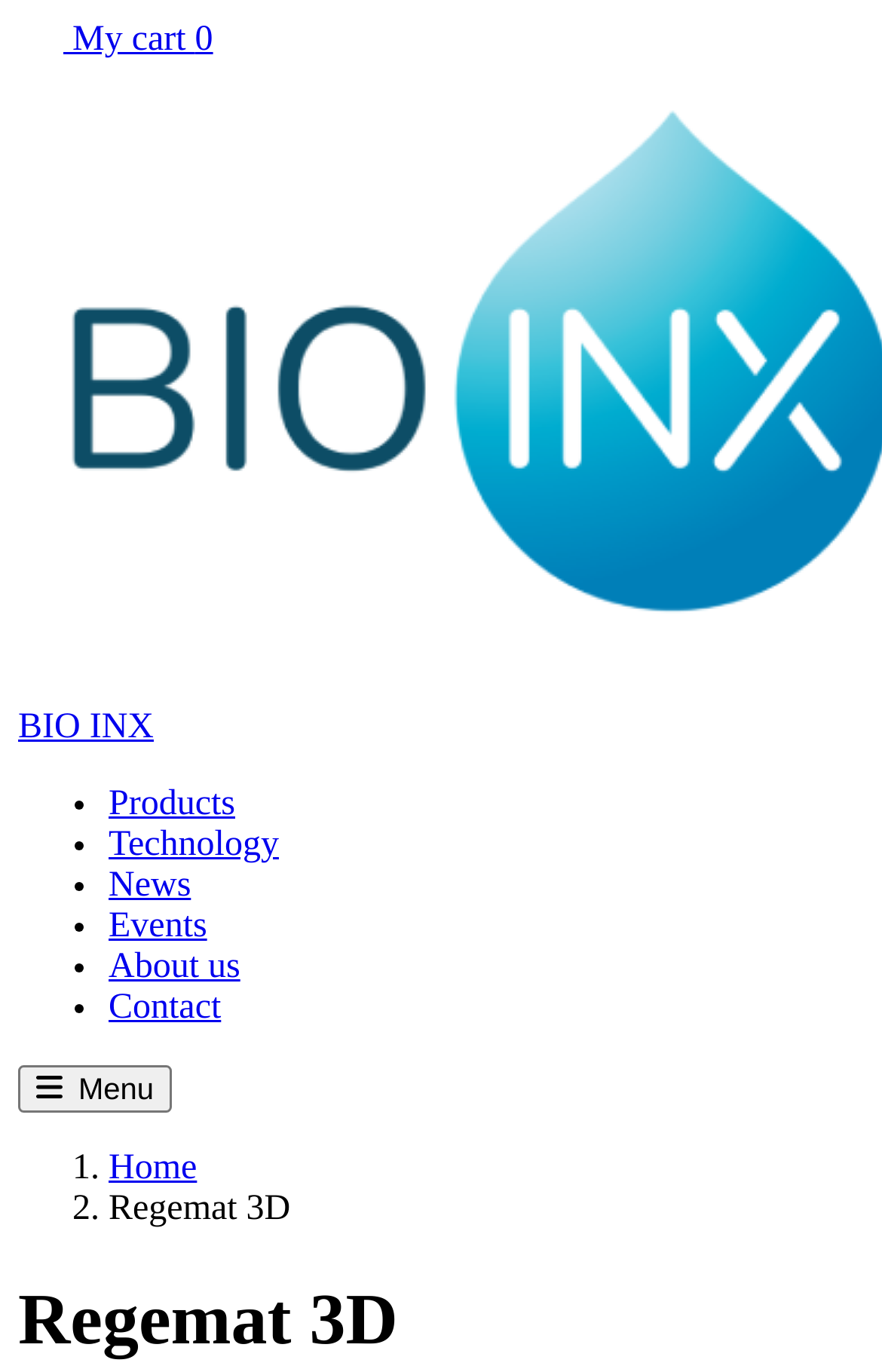Use a single word or phrase to answer the question: What is the purpose of the 'Skip to main content' link?

To skip to main content